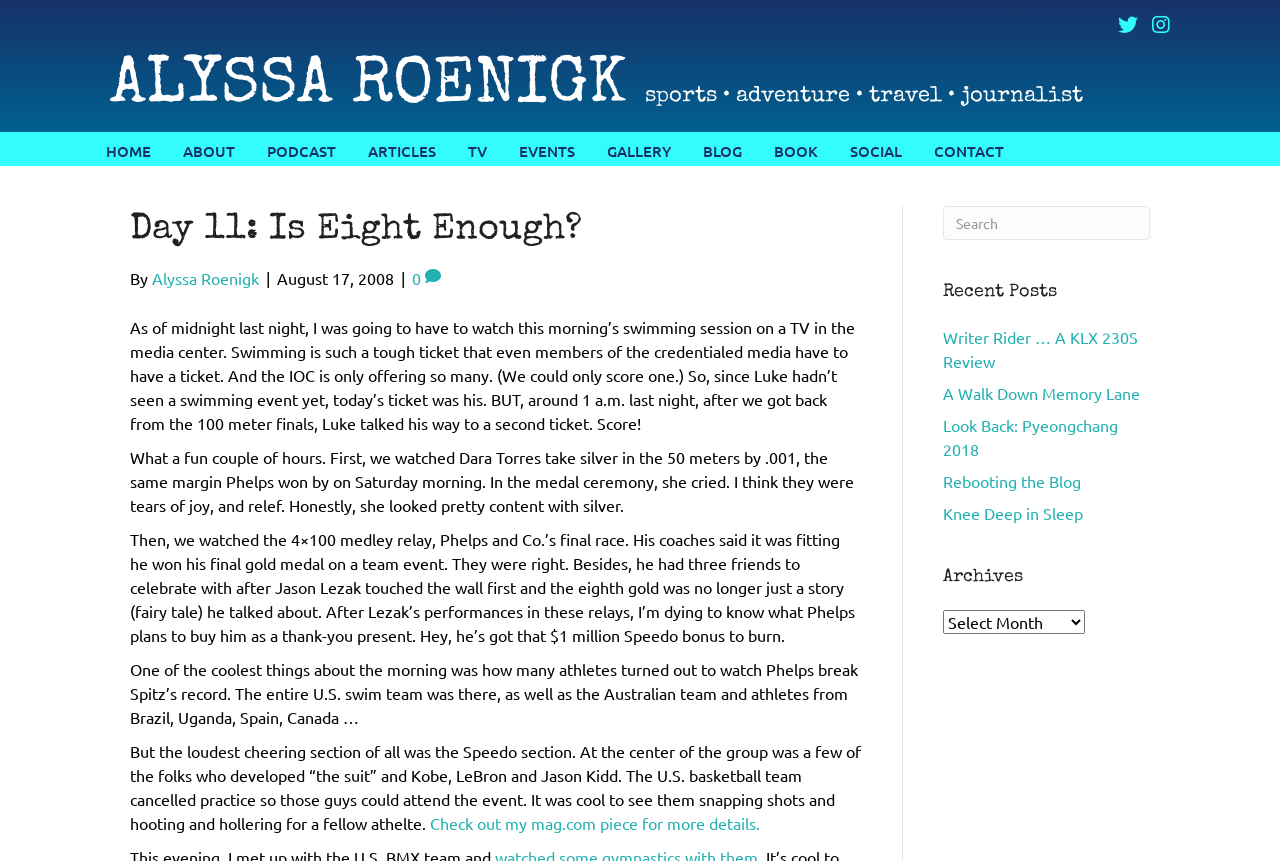Provide a brief response to the question using a single word or phrase: 
What is the author's name?

Alyssa Roenigk